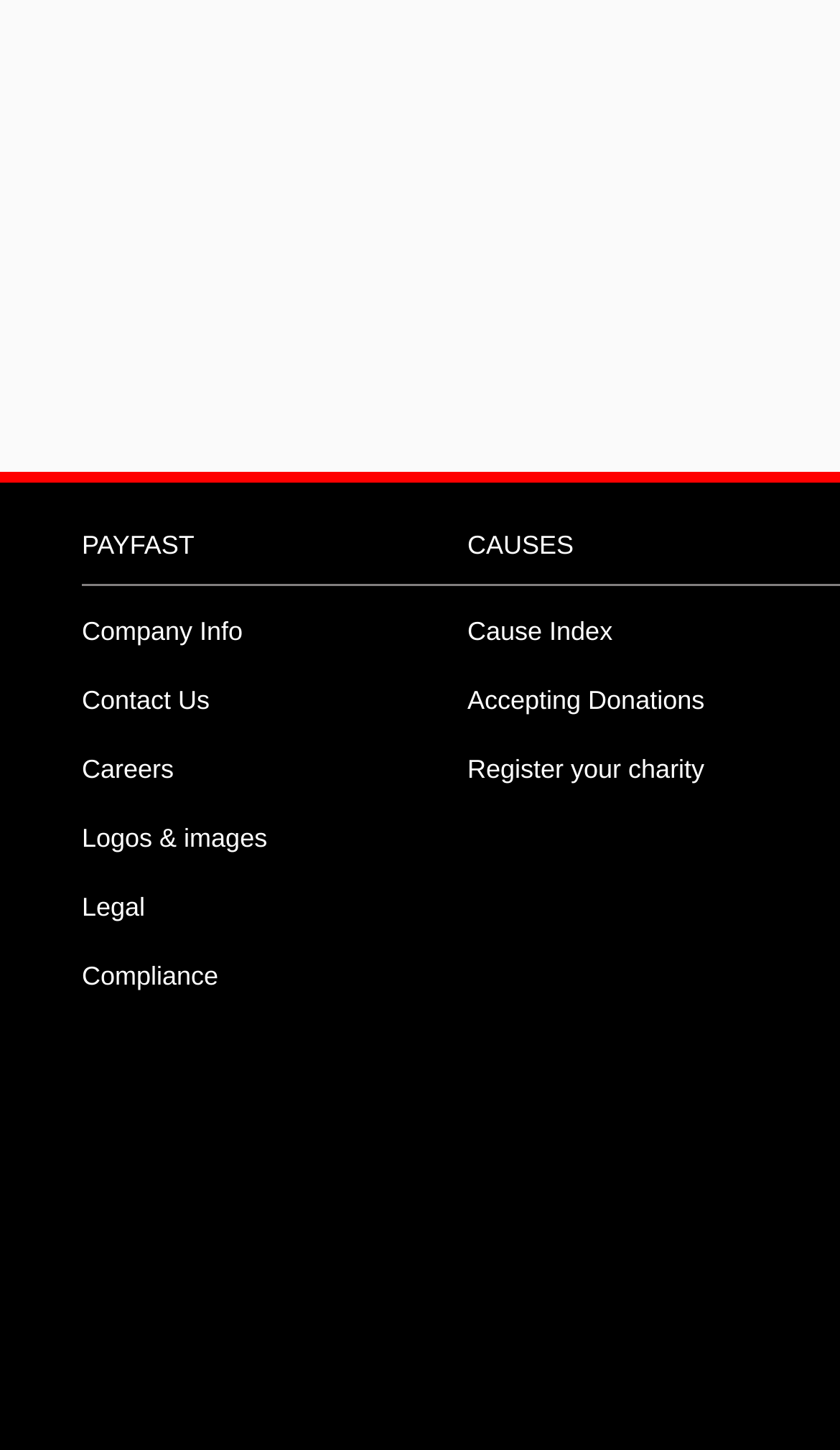Find the UI element described as: "Accepting Donations" and predict its bounding box coordinates. Ensure the coordinates are four float numbers between 0 and 1, [left, top, right, bottom].

[0.556, 0.473, 0.839, 0.493]